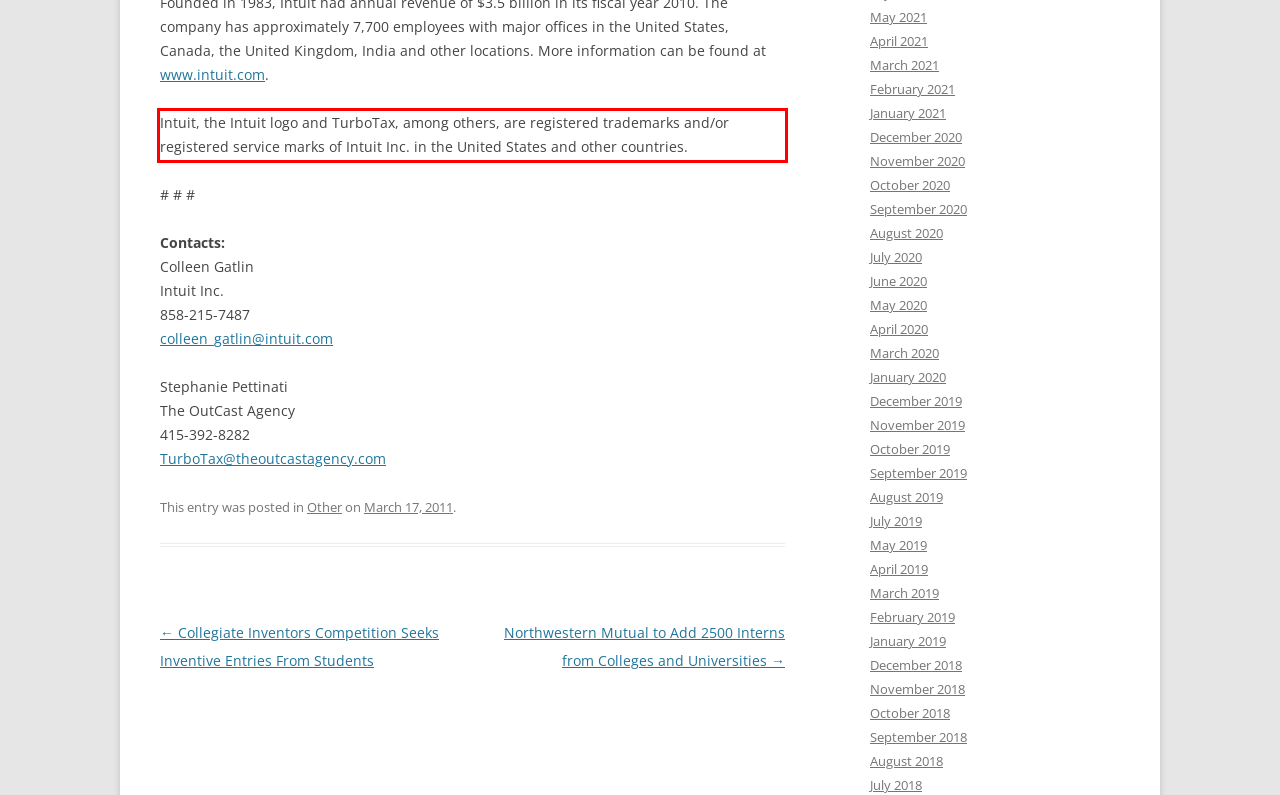You are provided with a screenshot of a webpage featuring a red rectangle bounding box. Extract the text content within this red bounding box using OCR.

Intuit, the Intuit logo and TurboTax, among others, are registered trademarks and/or registered service marks of Intuit Inc. in the United States and other countries.